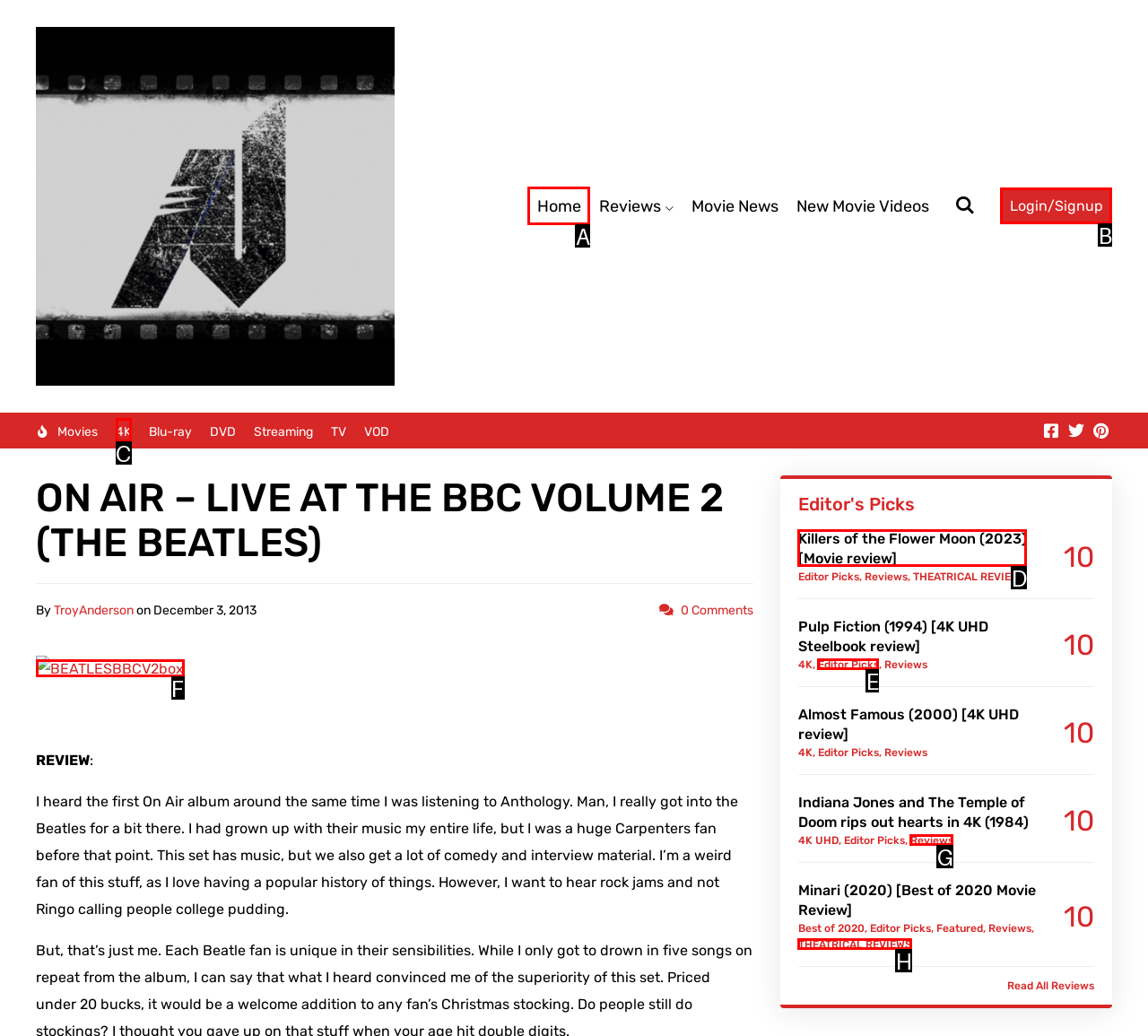Select the letter that corresponds to this element description: Keymap Advantages
Answer with the letter of the correct option directly.

None